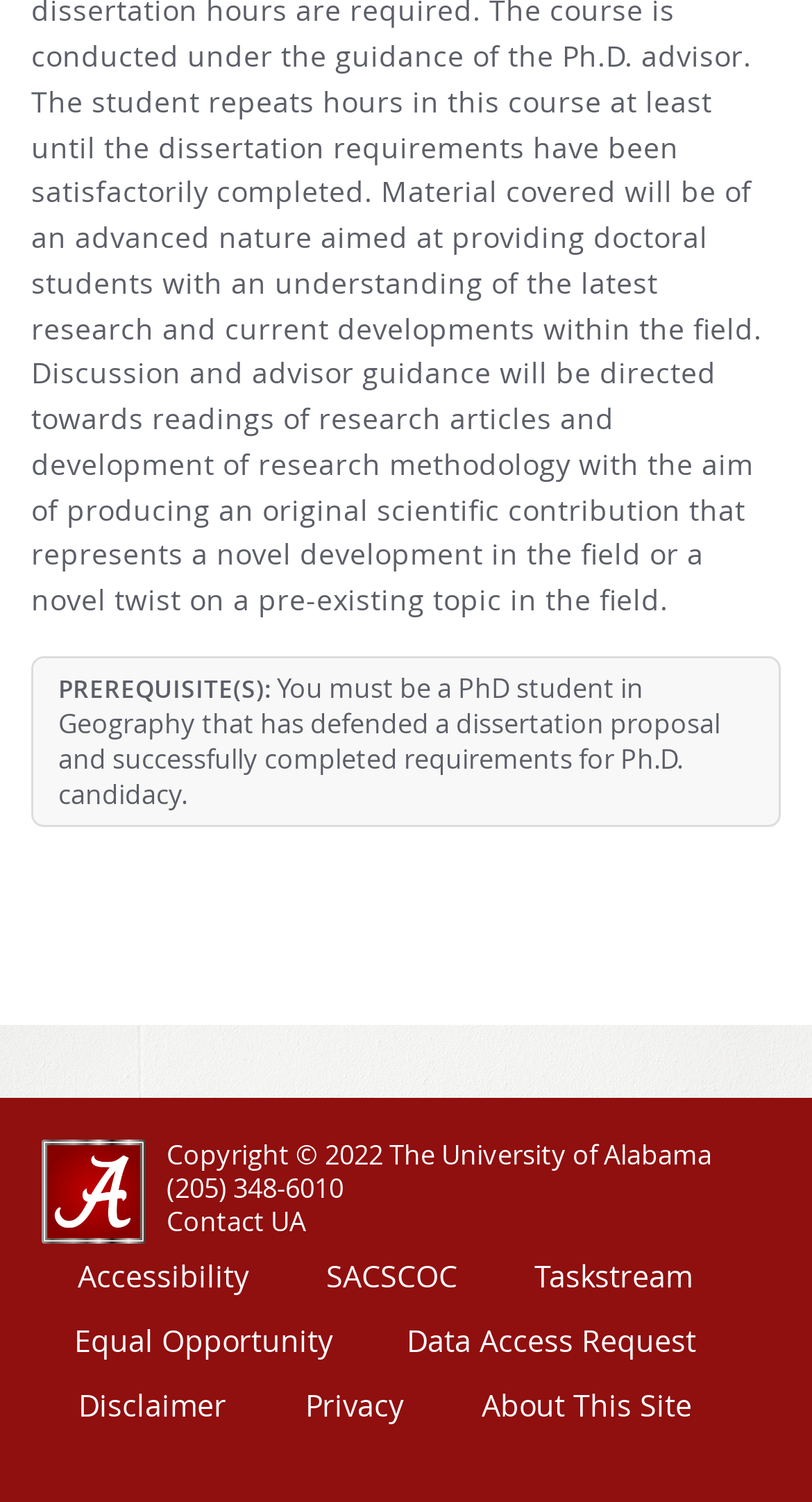Answer the following in one word or a short phrase: 
What is the name of the university mentioned at the bottom of the webpage?

The University of Alabama